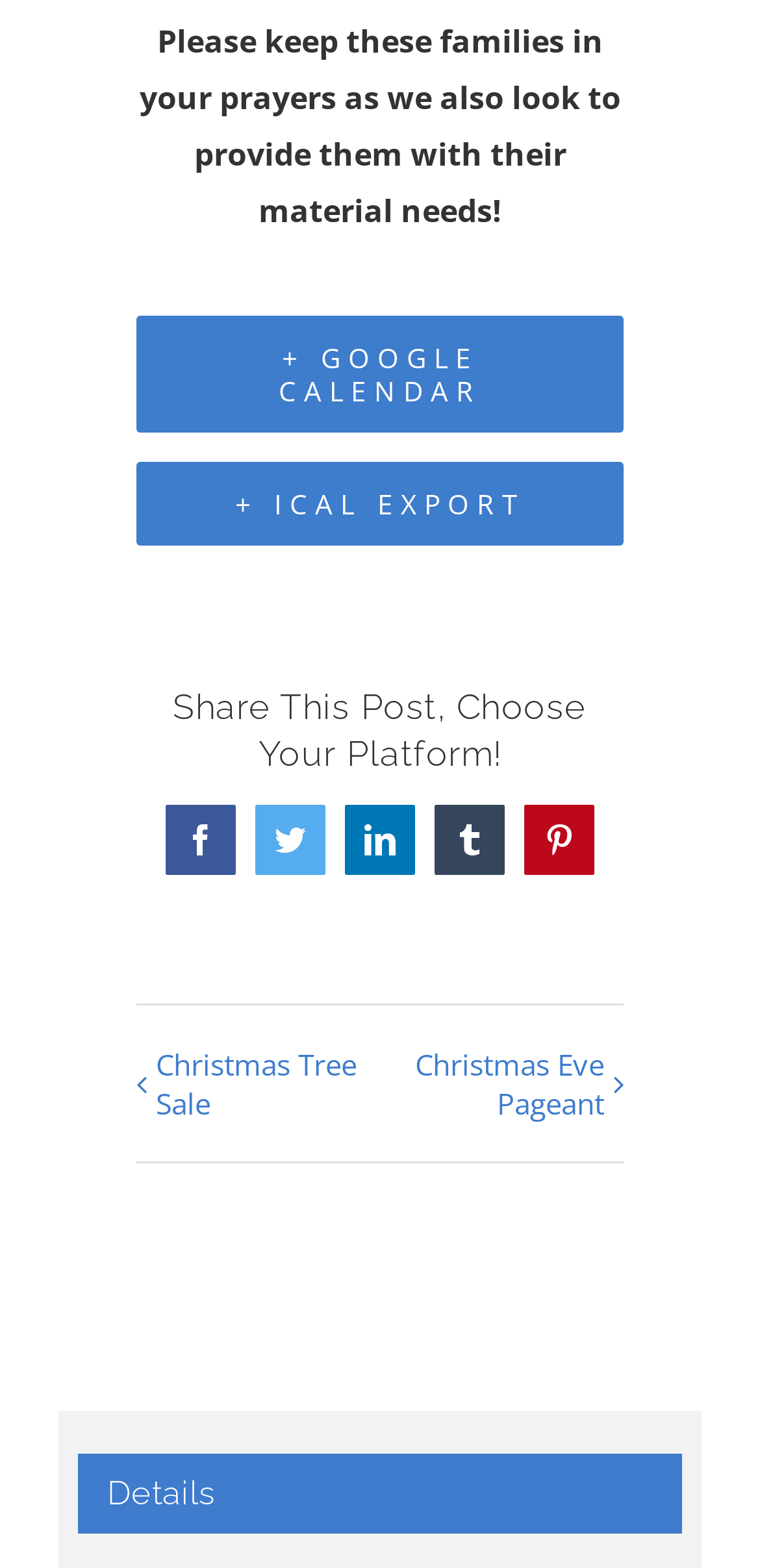What is the theme of the webpage?
Provide an in-depth and detailed explanation in response to the question.

The webpage contains links related to Christmas, such as 'Christmas Tree Sale' and 'Christmas Eve Pageant', suggesting that the theme of the webpage is Christmas or a related event.